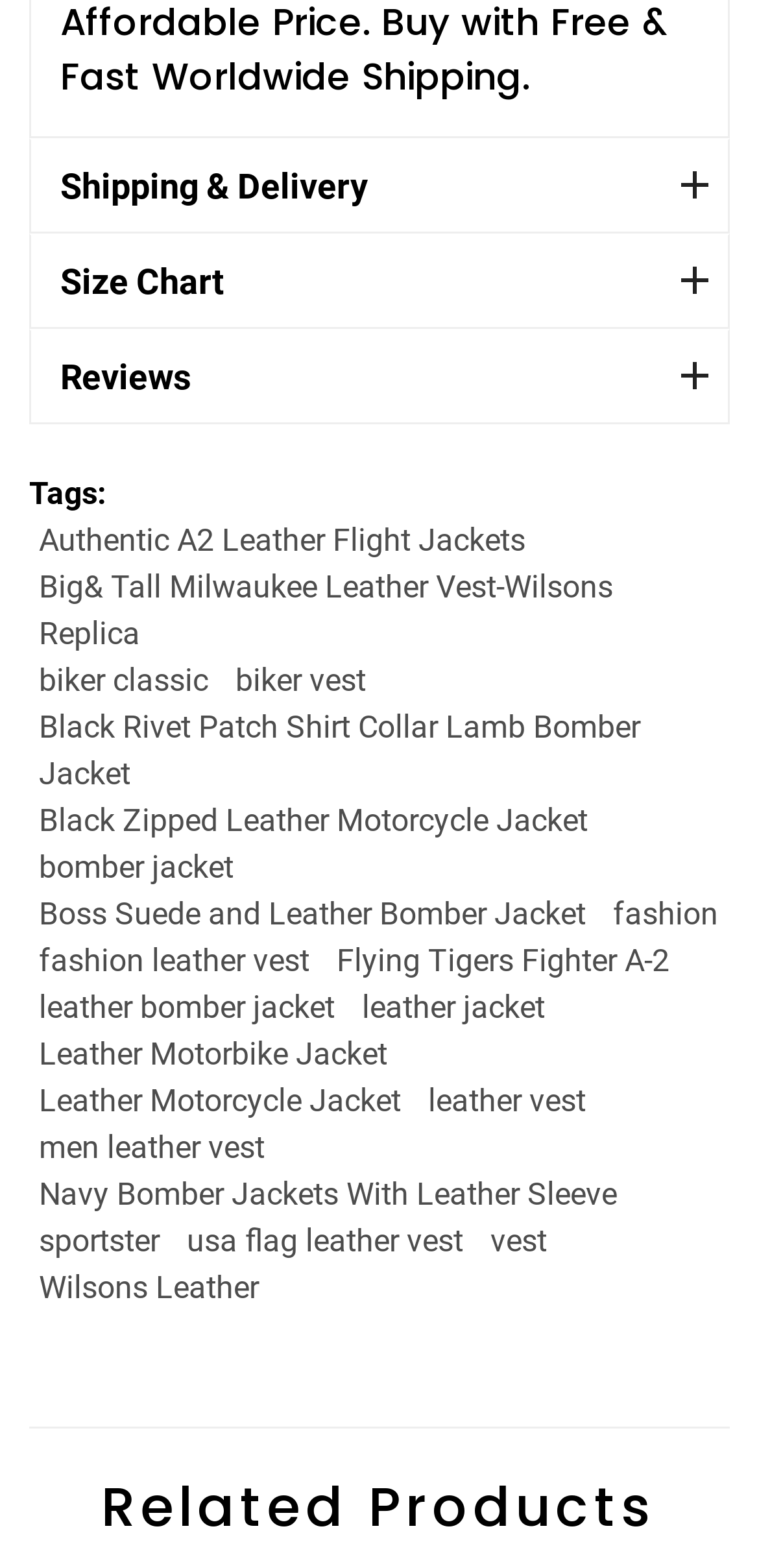Using the details in the image, give a detailed response to the question below:
How many navigation links are there at the top?

I looked at the top of the webpage and found three navigation links: 'Shipping & Delivery', 'Size Chart', and 'Reviews'.